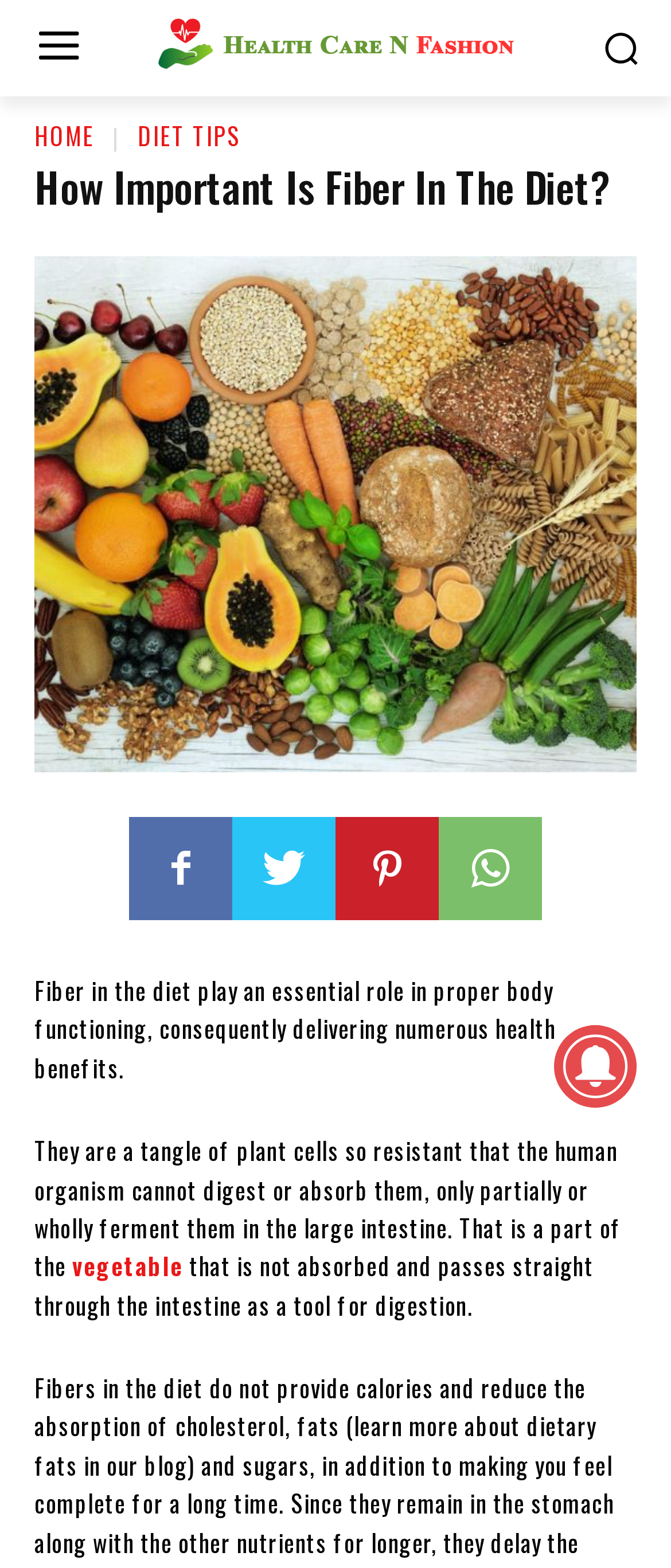Can you find and provide the title of the webpage?

How Important Is Fiber In The Diet?